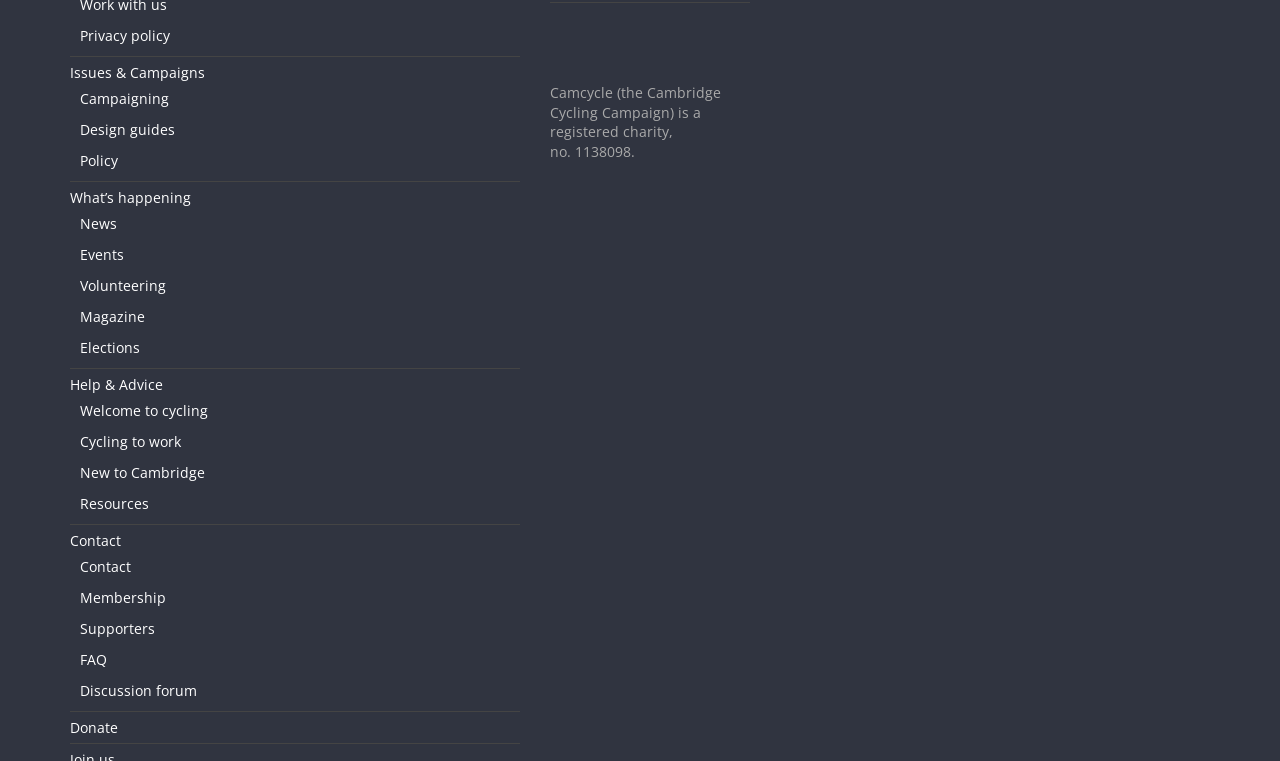Provide the bounding box coordinates for the UI element that is described by this text: "Cycling to work". The coordinates should be in the form of four float numbers between 0 and 1: [left, top, right, bottom].

[0.062, 0.568, 0.141, 0.593]